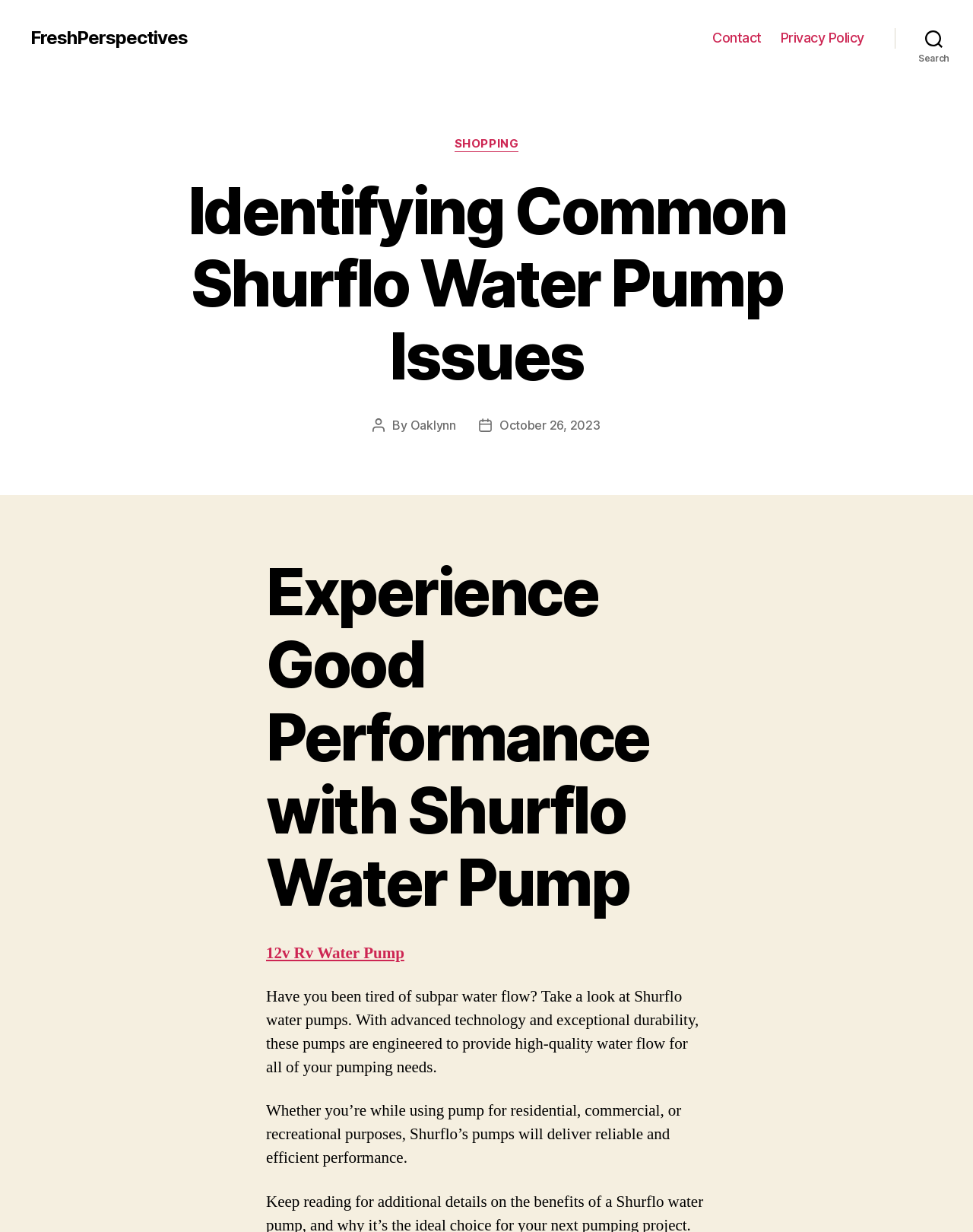Please identify the bounding box coordinates of the area that needs to be clicked to follow this instruction: "read about 12v Rv Water Pump".

[0.273, 0.765, 0.415, 0.782]